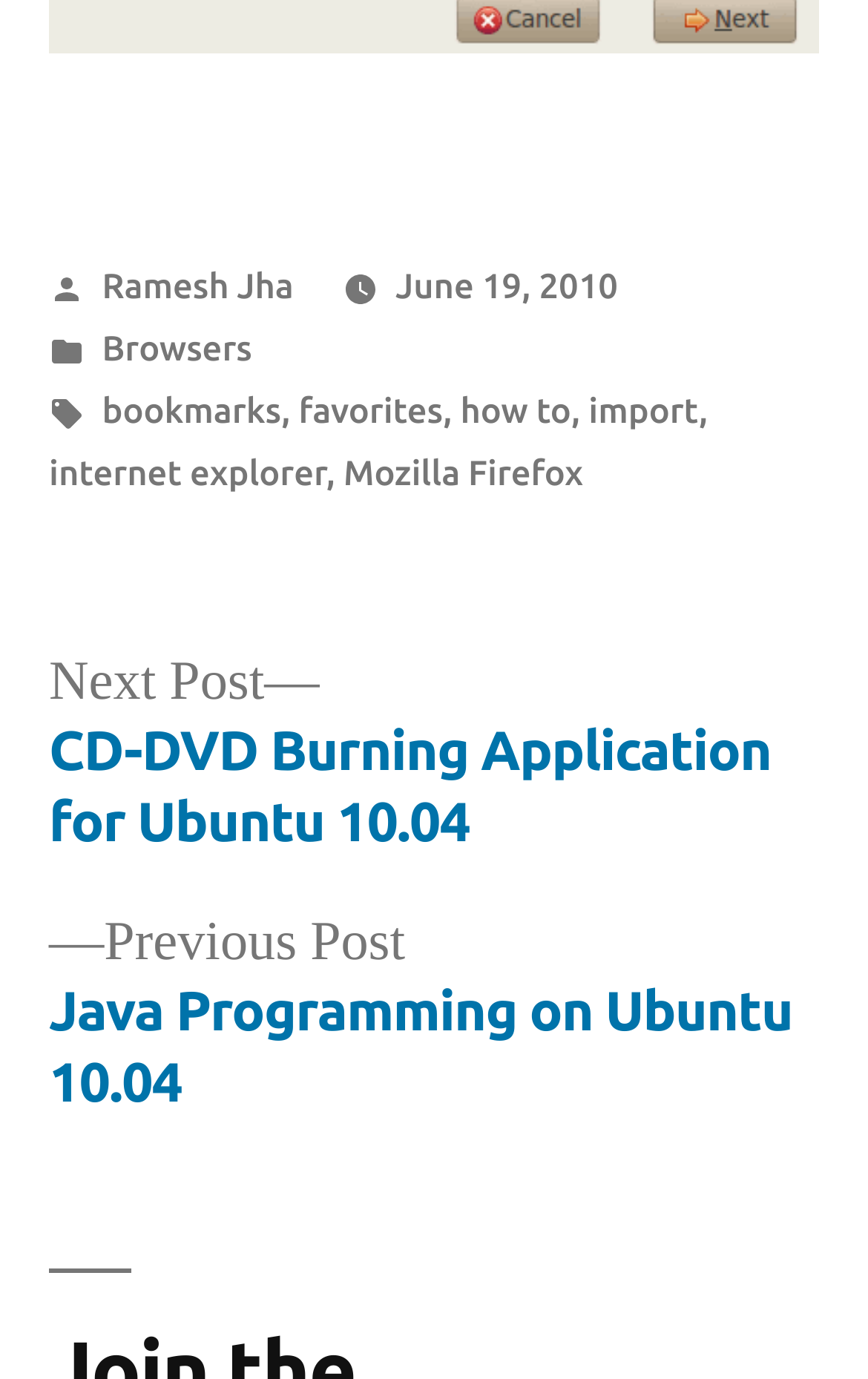Find and provide the bounding box coordinates for the UI element described with: "June 19, 2010".

[0.456, 0.192, 0.712, 0.221]